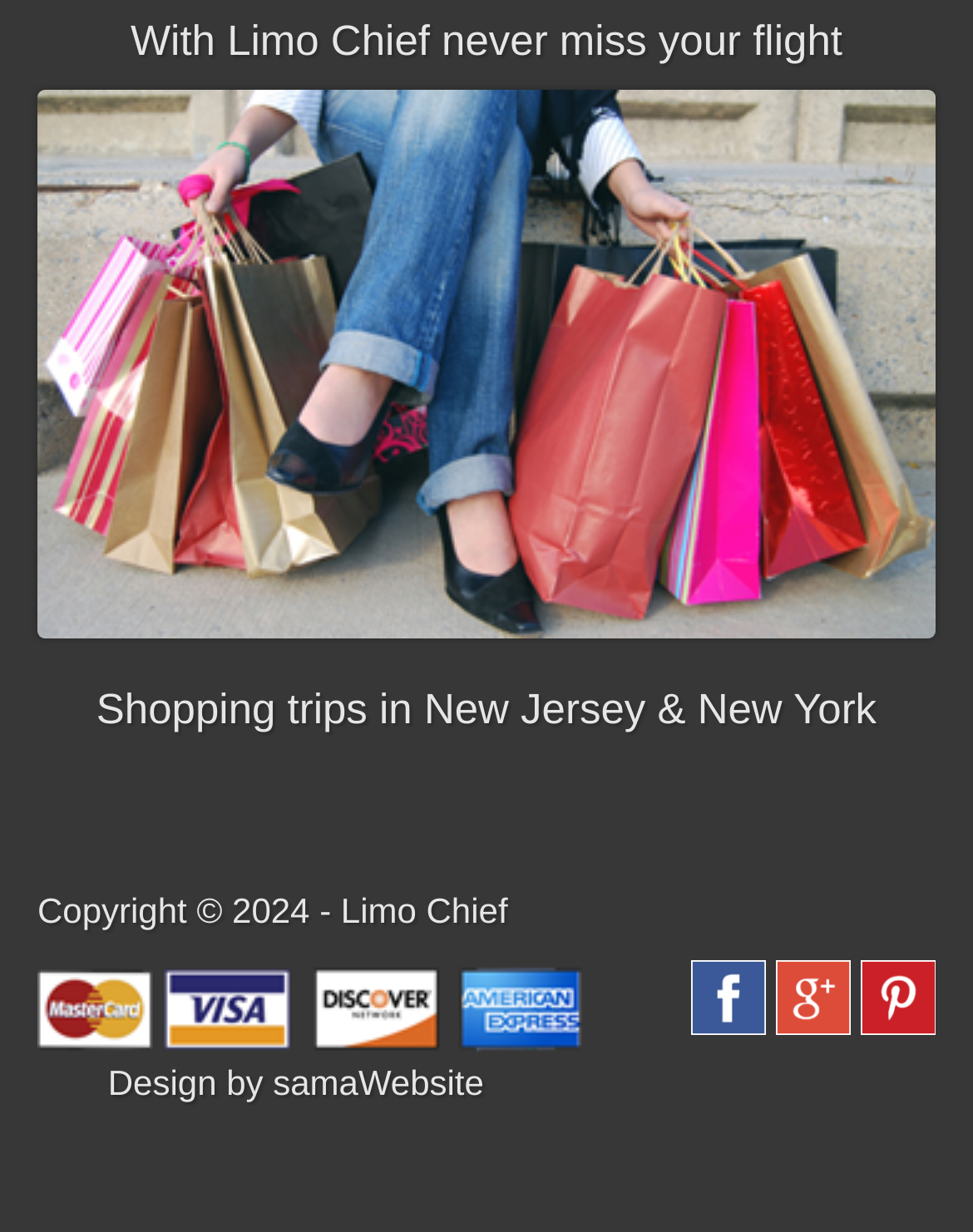What is the purpose of Limo Chief?
Based on the screenshot, respond with a single word or phrase.

Airport transportation